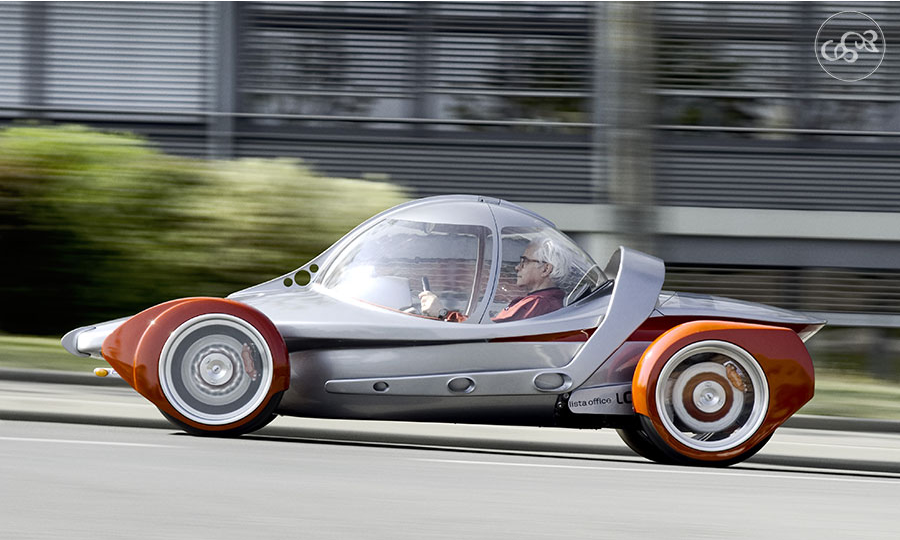What is the fuel efficiency of the Two for 100 vehicle?
Please look at the screenshot and answer using one word or phrase.

2 liters per 100 kilometers